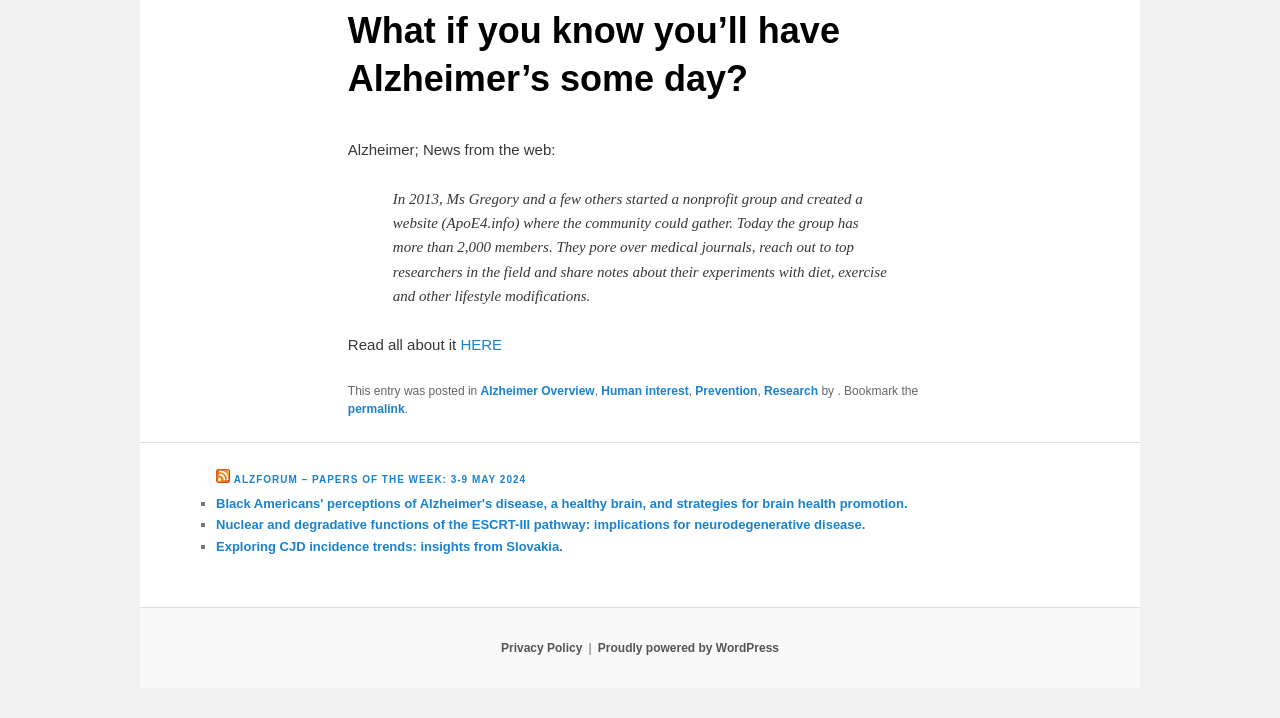Using the description "Proudly powered by WordPress", locate and provide the bounding box of the UI element.

[0.467, 0.892, 0.609, 0.912]